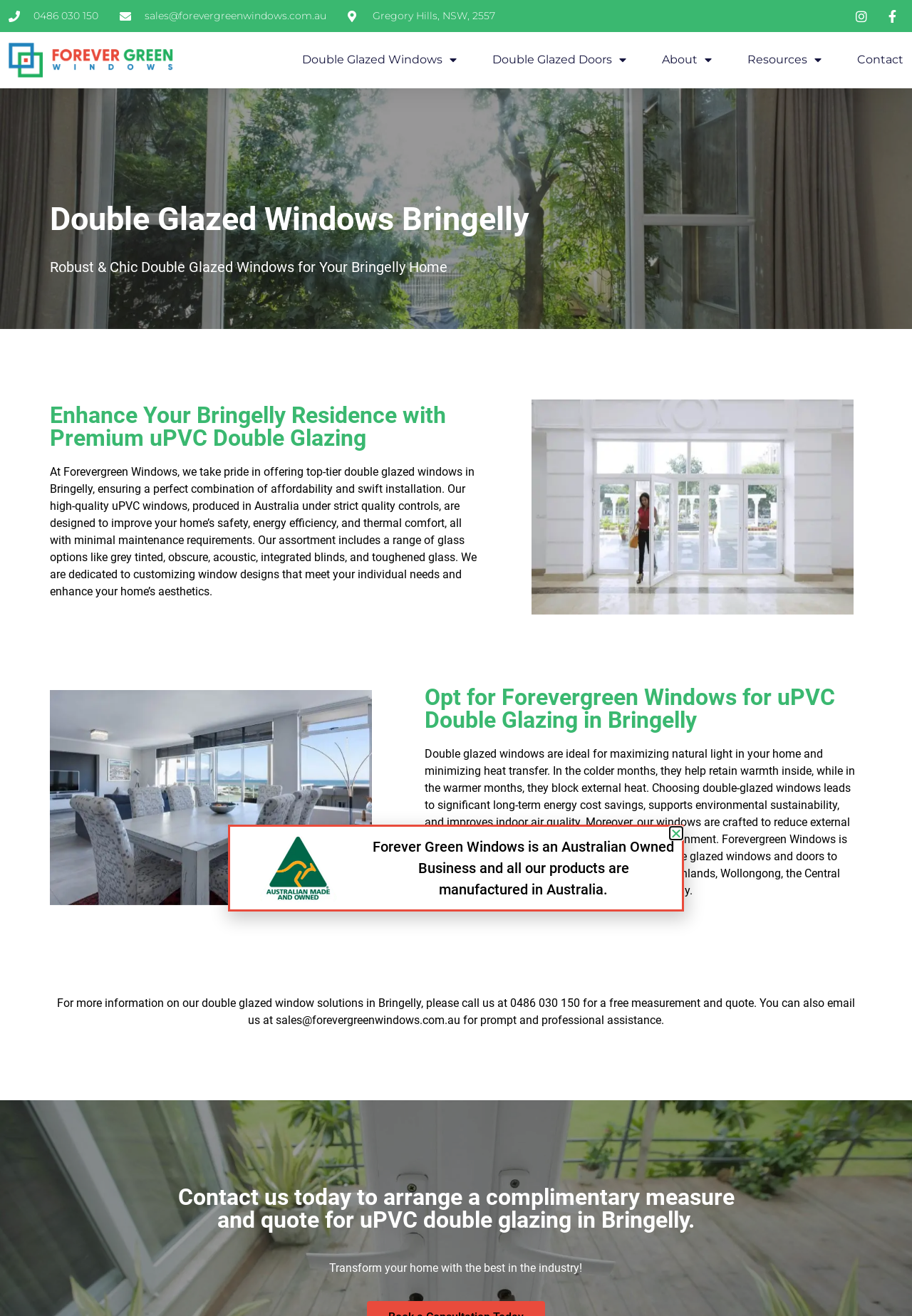Identify the text that serves as the heading for the webpage and generate it.

Double Glazed Windows Bringelly